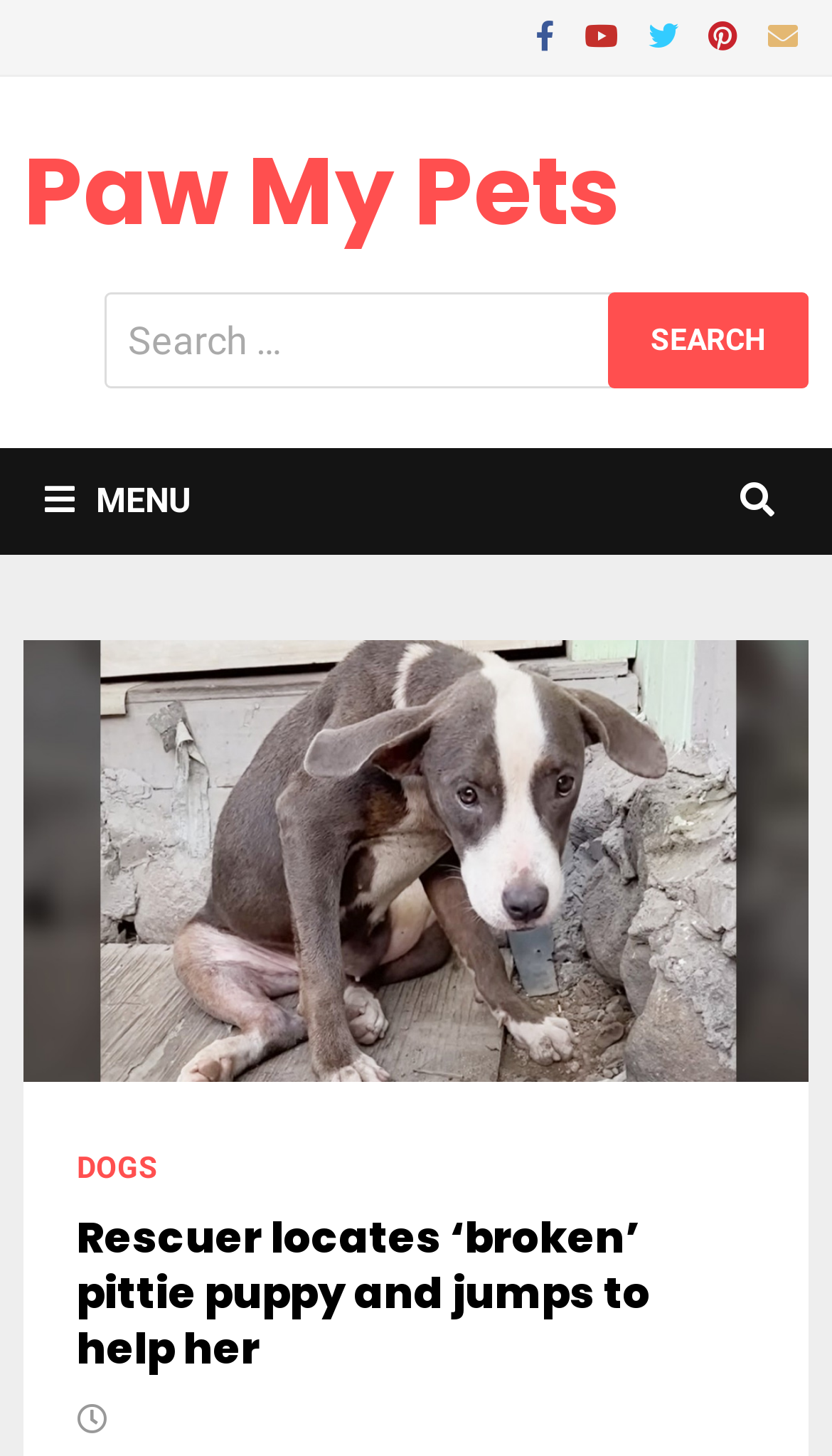Using the format (top-left x, top-left y, bottom-right x, bottom-right y), provide the bounding box coordinates for the described UI element. All values should be floating point numbers between 0 and 1: Paw My Pets

[0.029, 0.086, 0.744, 0.176]